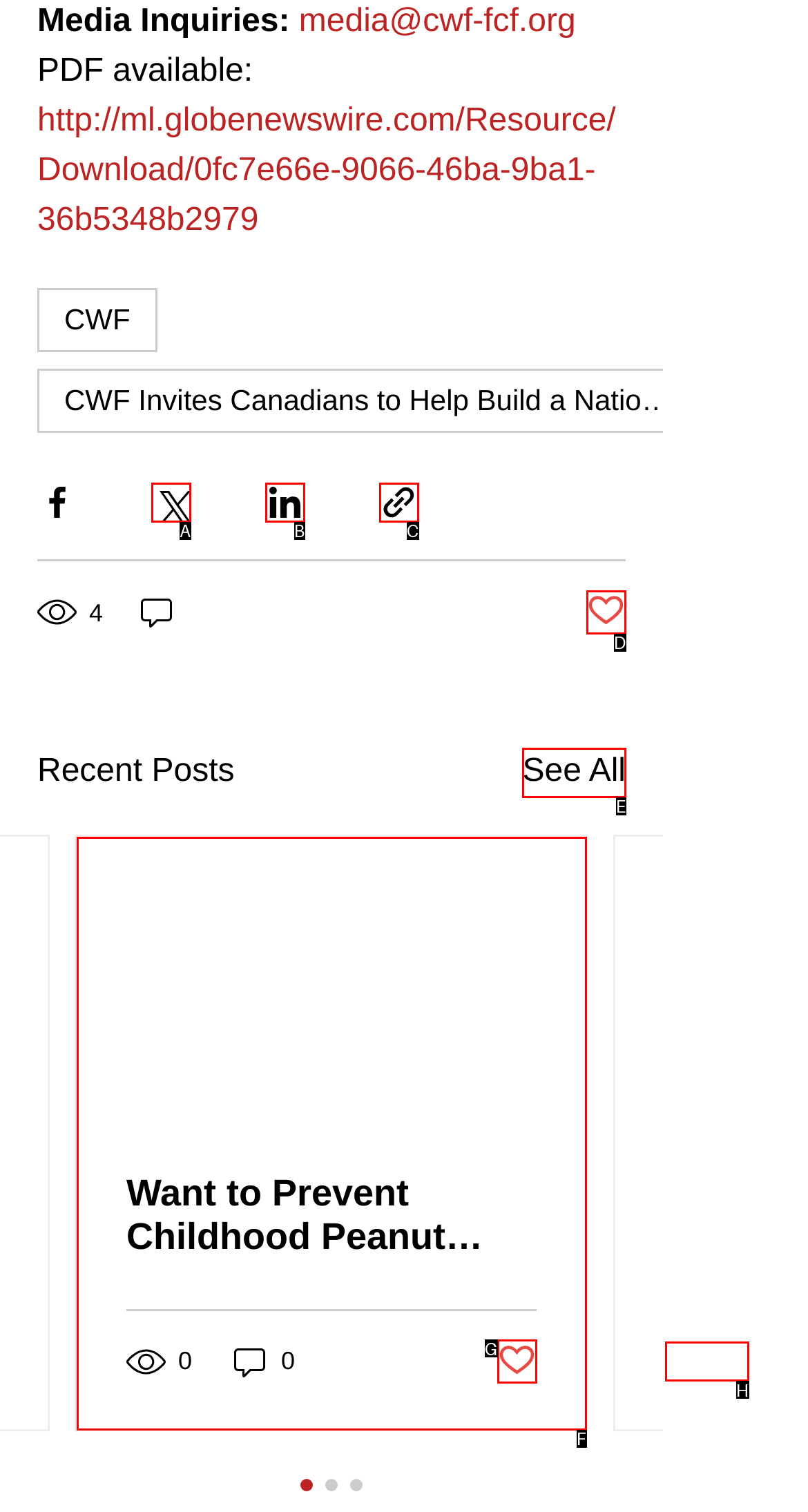Choose the option that best matches the description: aria-label="Share via Twitter"
Indicate the letter of the matching option directly.

A